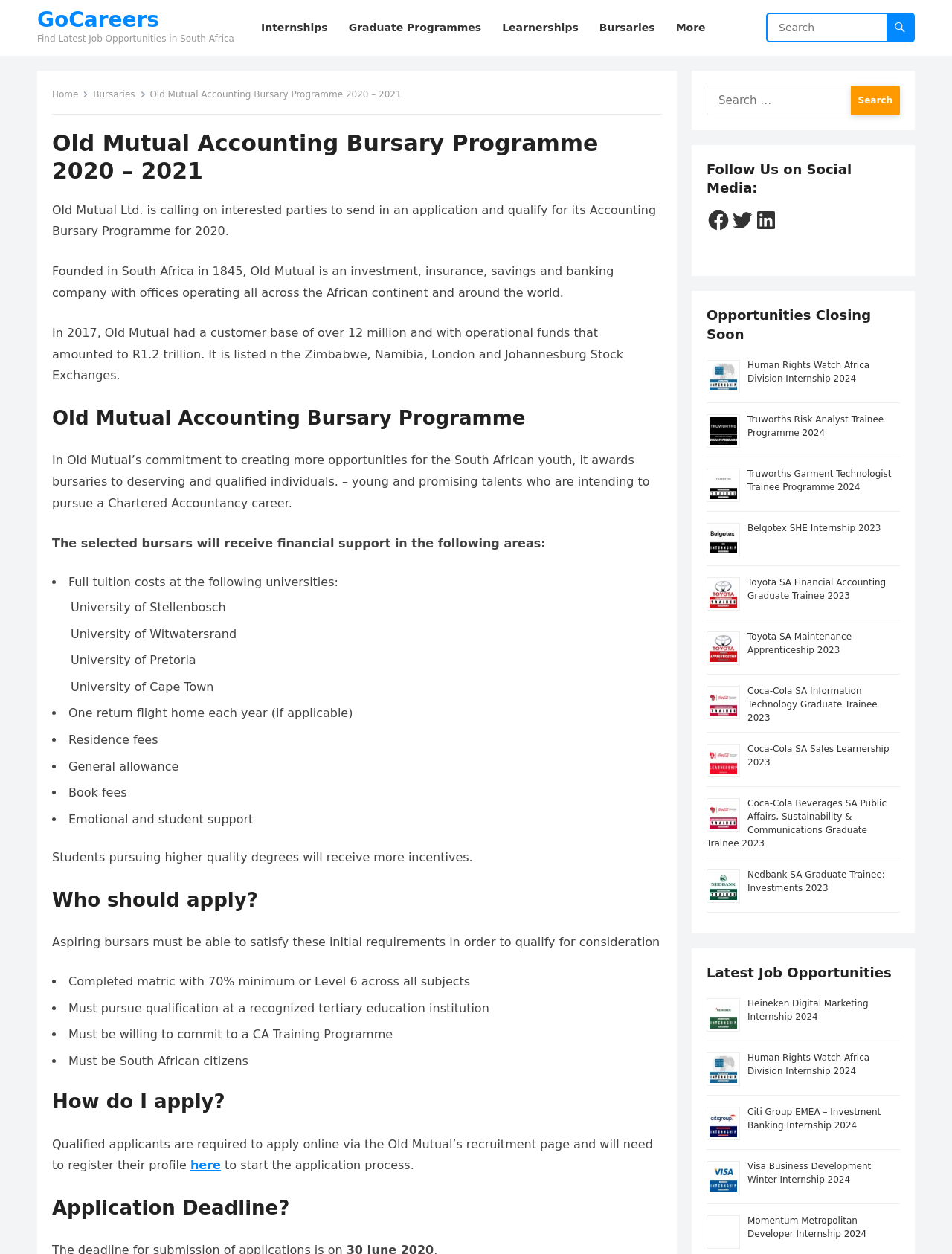Determine the bounding box coordinates of the section to be clicked to follow the instruction: "Search for job opportunities". The coordinates should be given as four float numbers between 0 and 1, formatted as [left, top, right, bottom].

[0.806, 0.011, 0.959, 0.033]